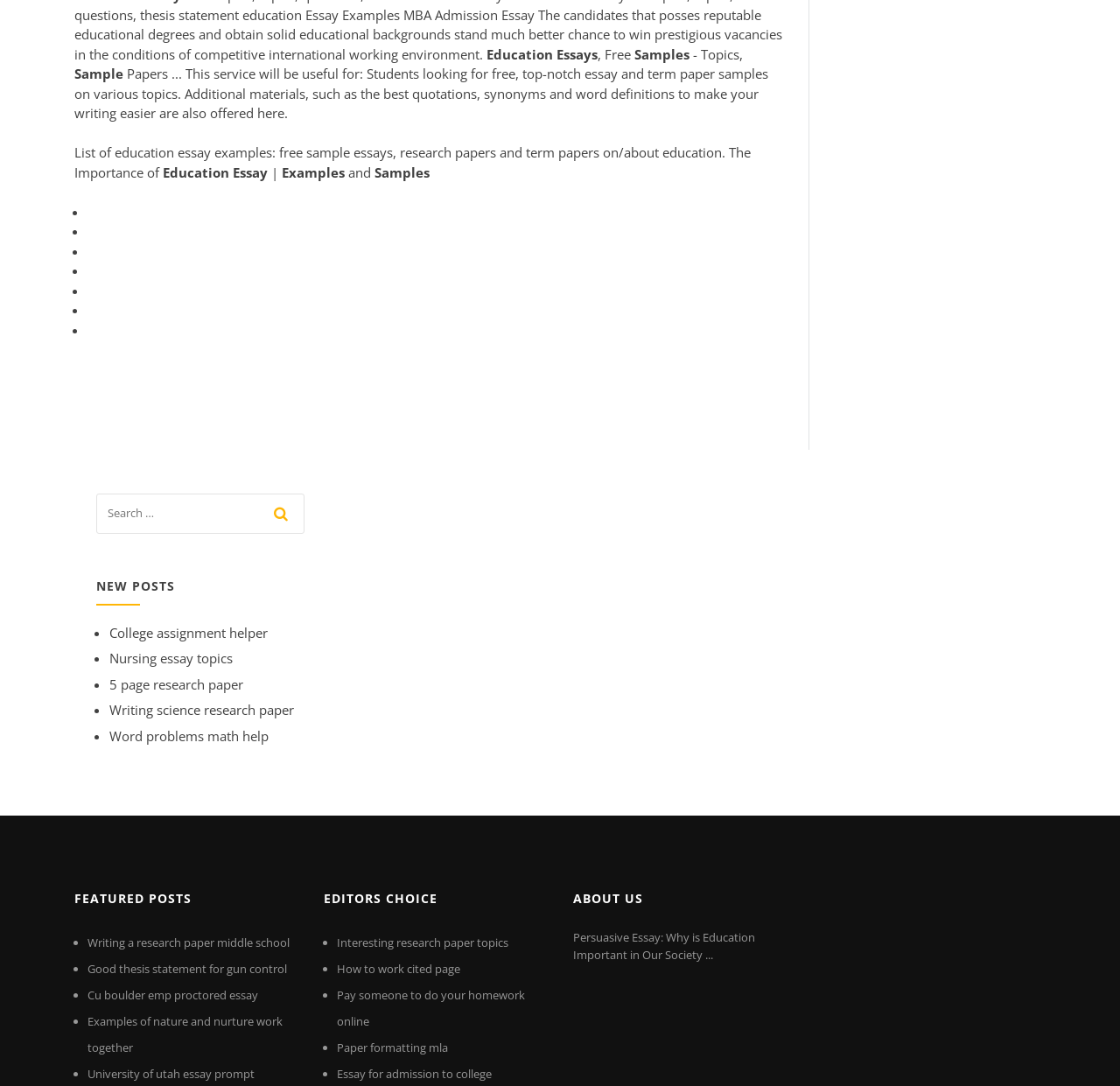What is the category of the post 'Writing a research paper middle school'?
Provide an in-depth answer to the question, covering all aspects.

The post 'Writing a research paper middle school' is listed under the 'FEATURED POSTS' category, which suggests that it is a prominent or highlighted post on the webpage.